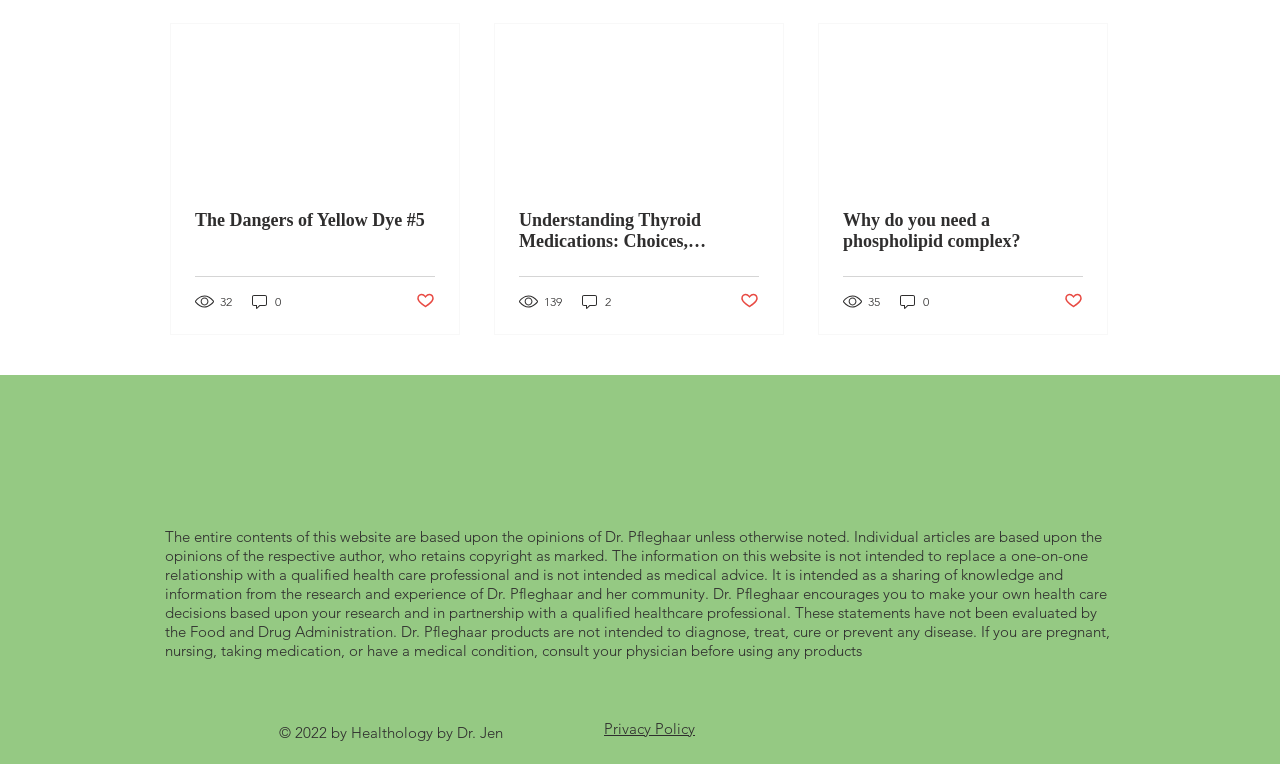Respond to the question with just a single word or phrase: 
What is the topic of the first article?

The Dangers of Yellow Dye #5